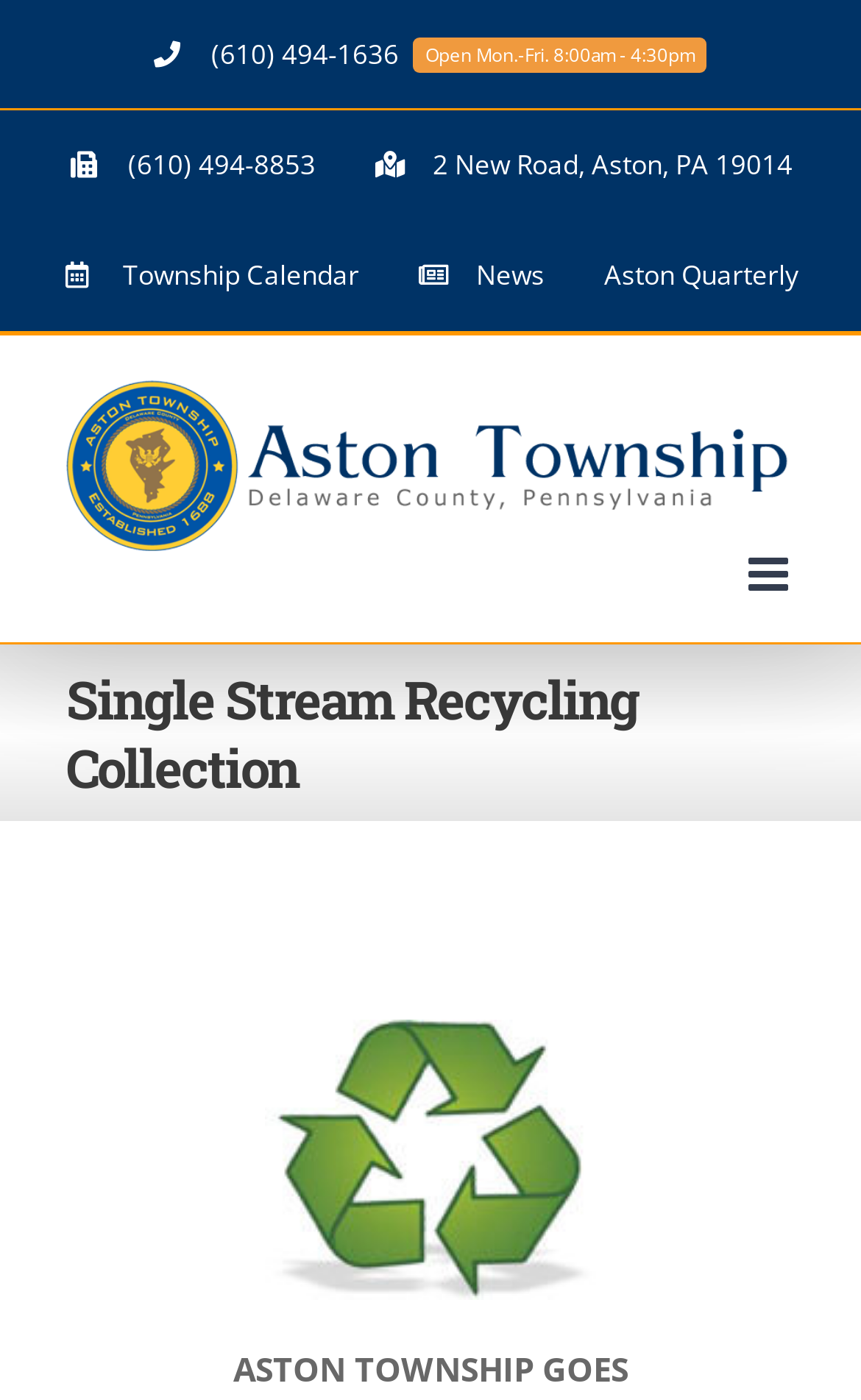Explain in detail what you observe on this webpage.

The webpage is about Single Stream Recycling in Aston Township. At the top left, there is a navigation menu with five links: phone numbers, address, Township Calendar, News, and Aston Quarterly. Below the navigation menu, there is a logo of the Official Aston Township Website. 

To the right of the logo, there is a toggle button to expand or collapse the mobile menu. 

Below the top section, there is a page title bar with a heading that reads "Single Stream Recycling Collection". 

On the left side of the page, there is a large image related to Single Stream Recycling, taking up most of the vertical space. 

Above the image, there is a bold text "ASTON TOWNSHIP GOES" and a smaller text "SINGLE STREAM RECYCLING" which is likely a subtitle. 

At the very bottom of the page, there is a "Go to Top" link.